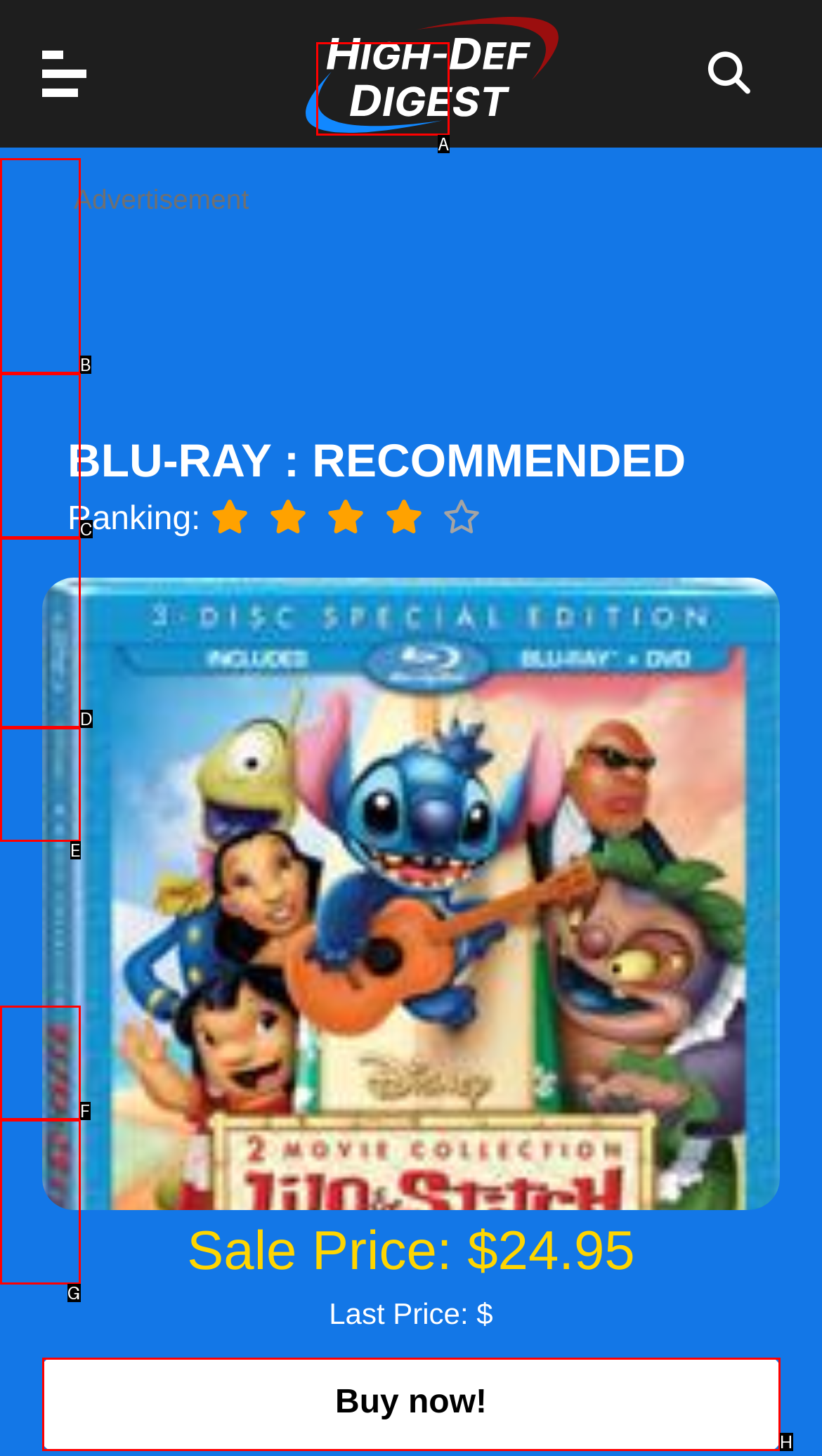Given the description: × Close, select the HTML element that best matches it. Reply with the letter of your chosen option.

A